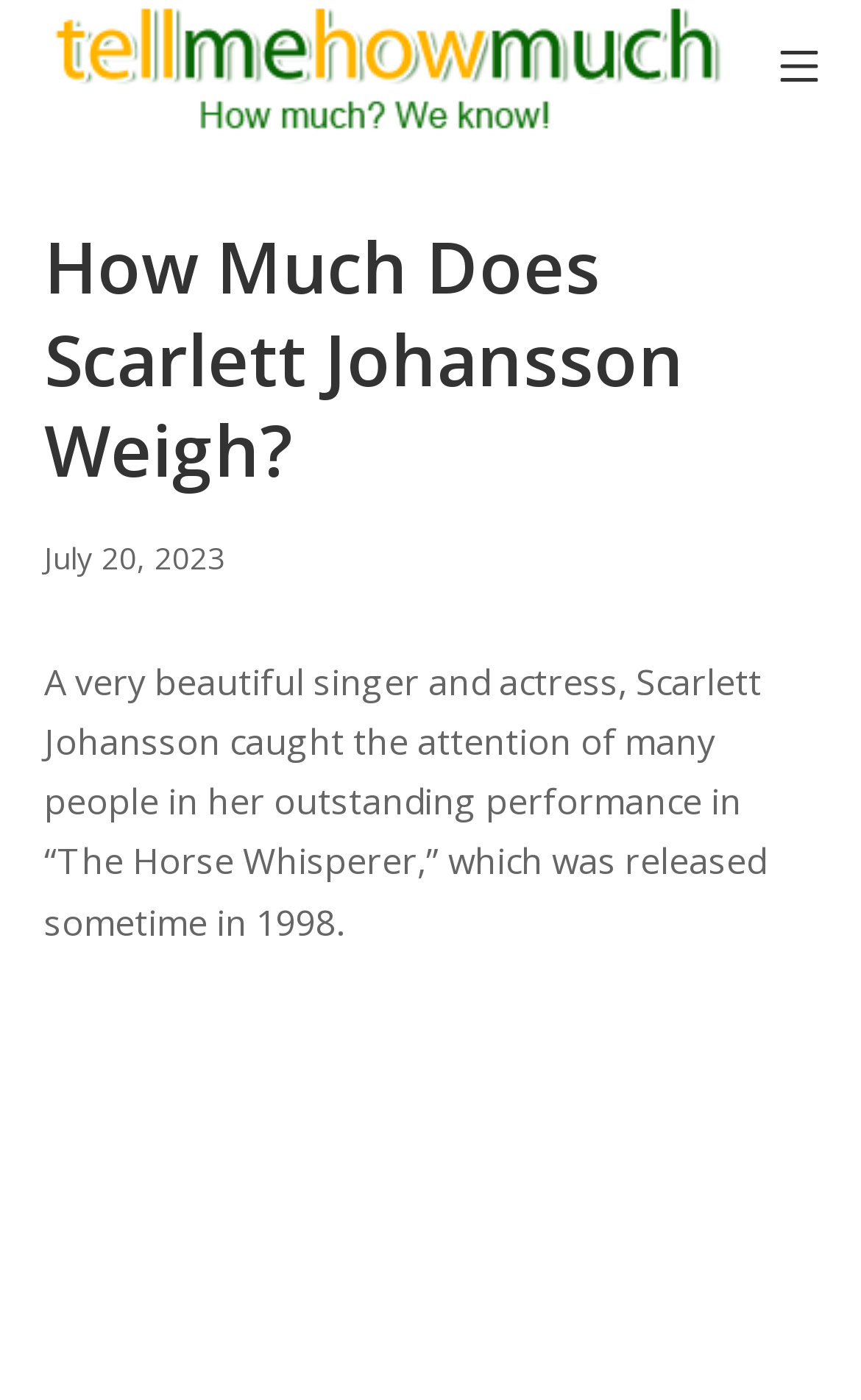Is the mobile menu expanded?
Look at the image and answer the question with a single word or phrase.

No